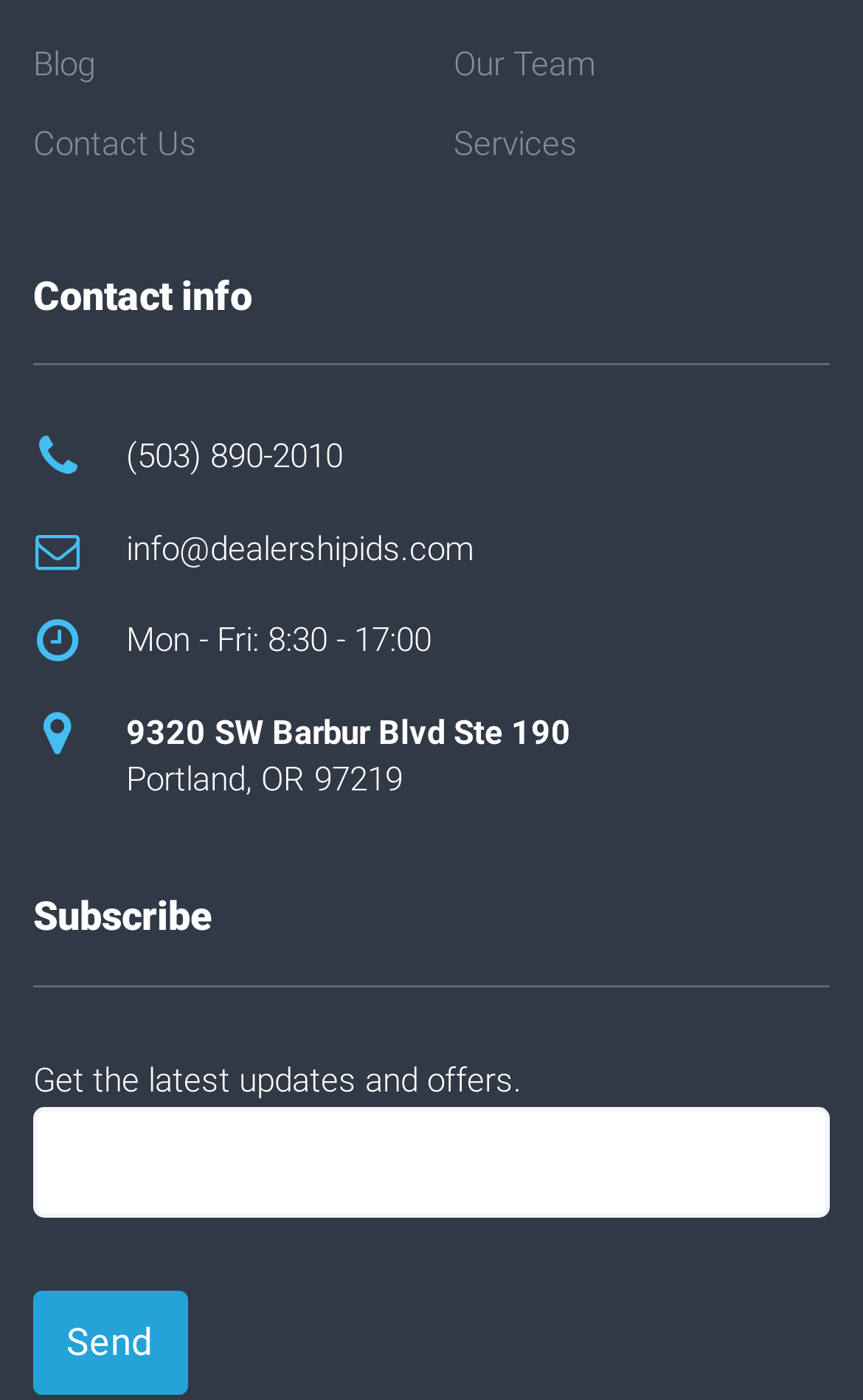Locate the bounding box coordinates of the element you need to click to accomplish the task described by this instruction: "Subscribe with your email".

[0.038, 0.791, 0.962, 0.87]